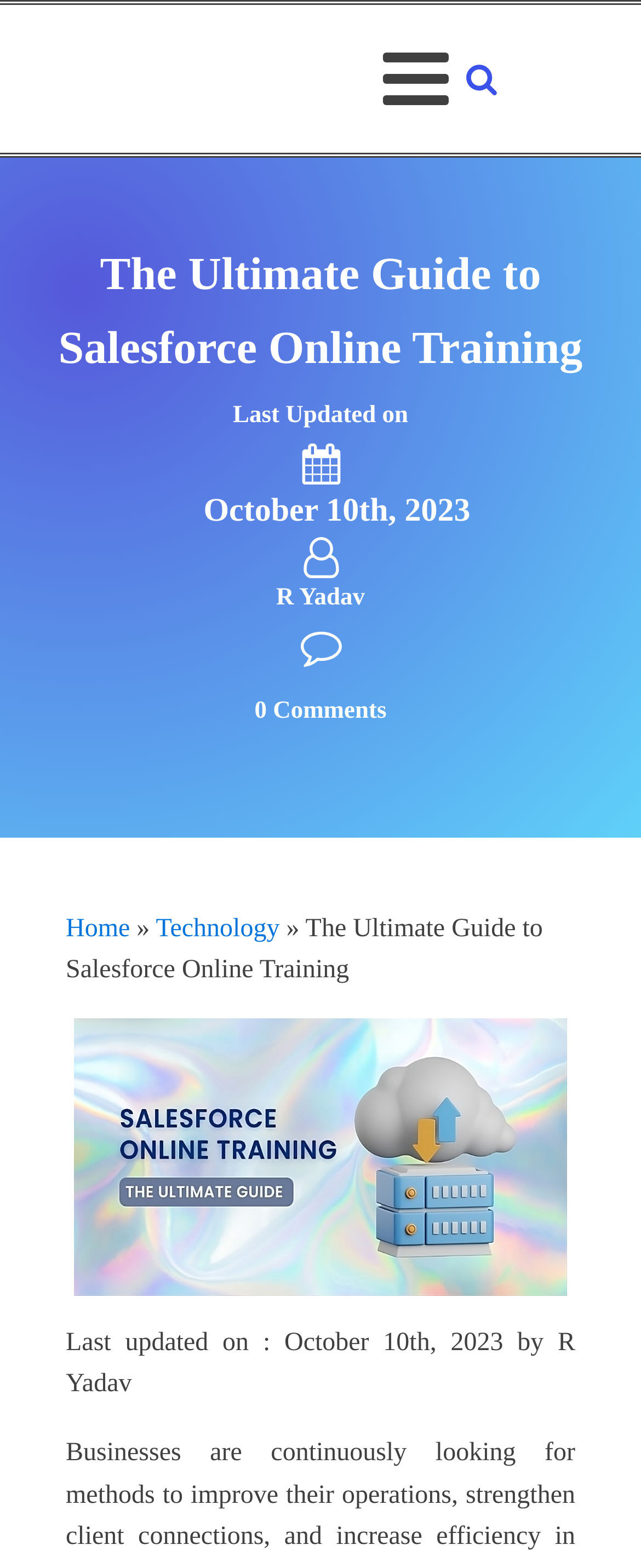How many comments are there on the article?
Use the information from the image to give a detailed answer to the question.

I found the number of comments by looking at the text '0 Comments' on the webpage, which indicates that there are no comments on the article.